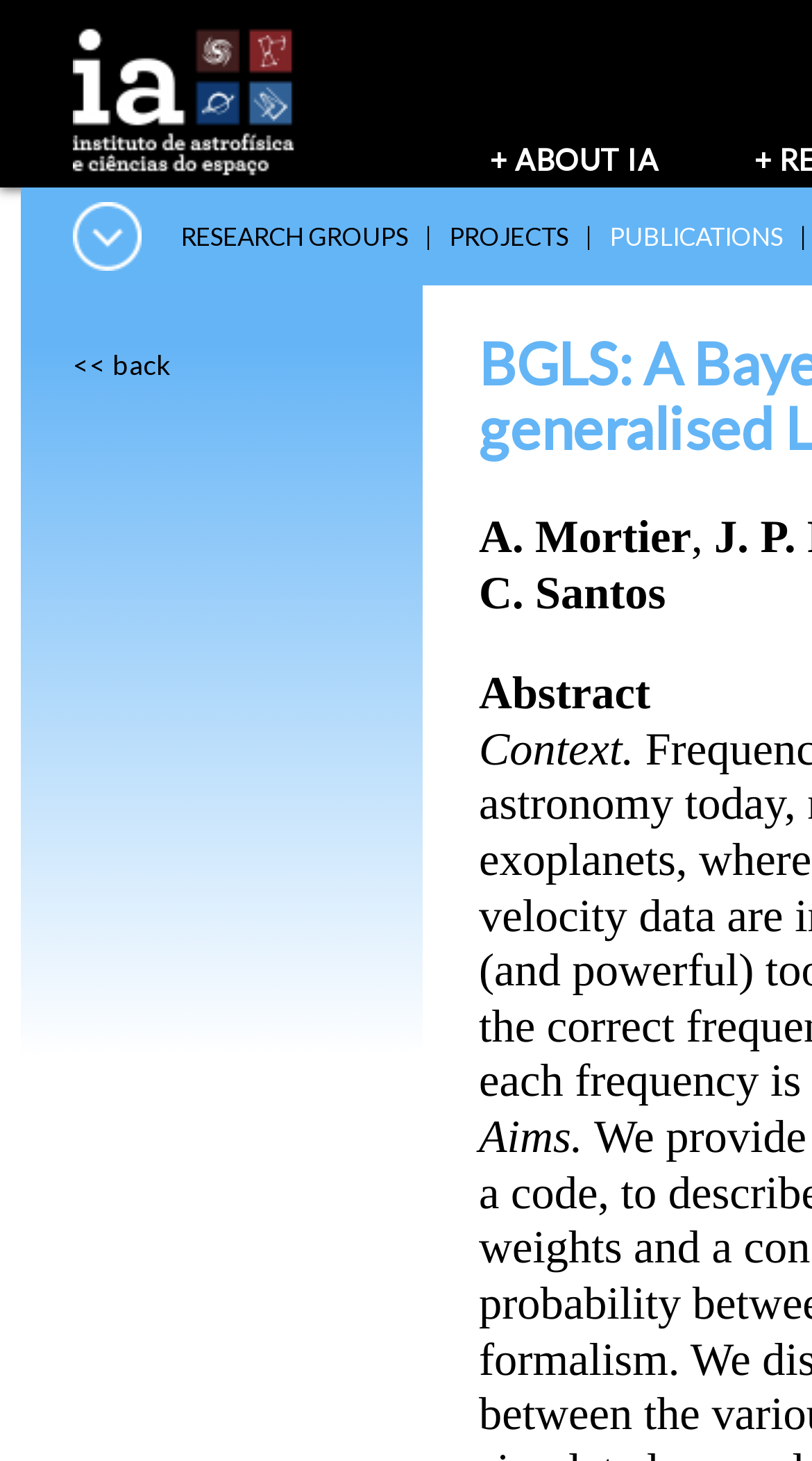Using the description: "+ ABOUT IA", determine the UI element's bounding box coordinates. Ensure the coordinates are in the format of four float numbers between 0 and 1, i.e., [left, top, right, bottom].

[0.545, 0.093, 0.87, 0.125]